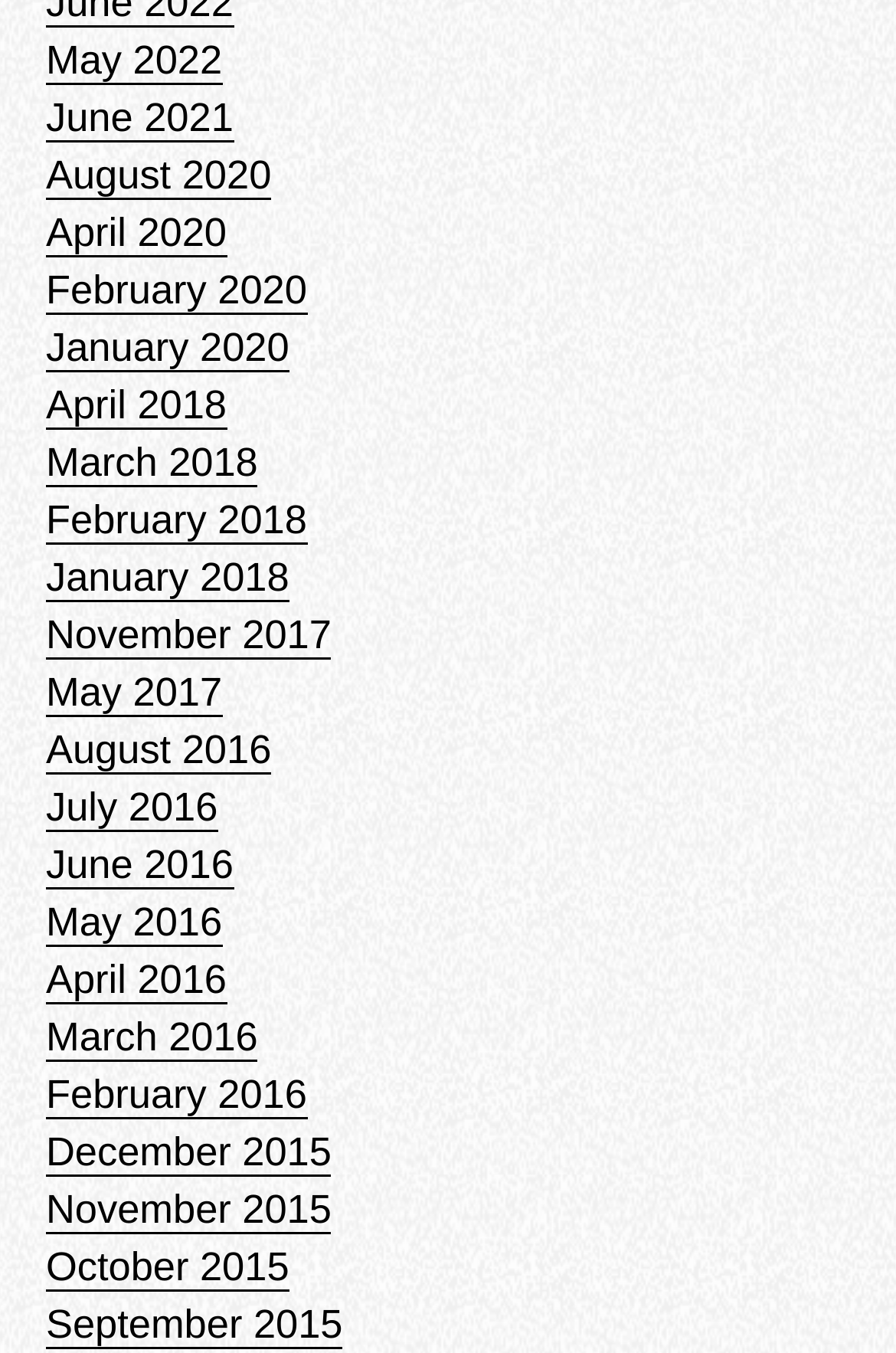Please identify the coordinates of the bounding box that should be clicked to fulfill this instruction: "view April 2020".

[0.051, 0.155, 0.253, 0.191]